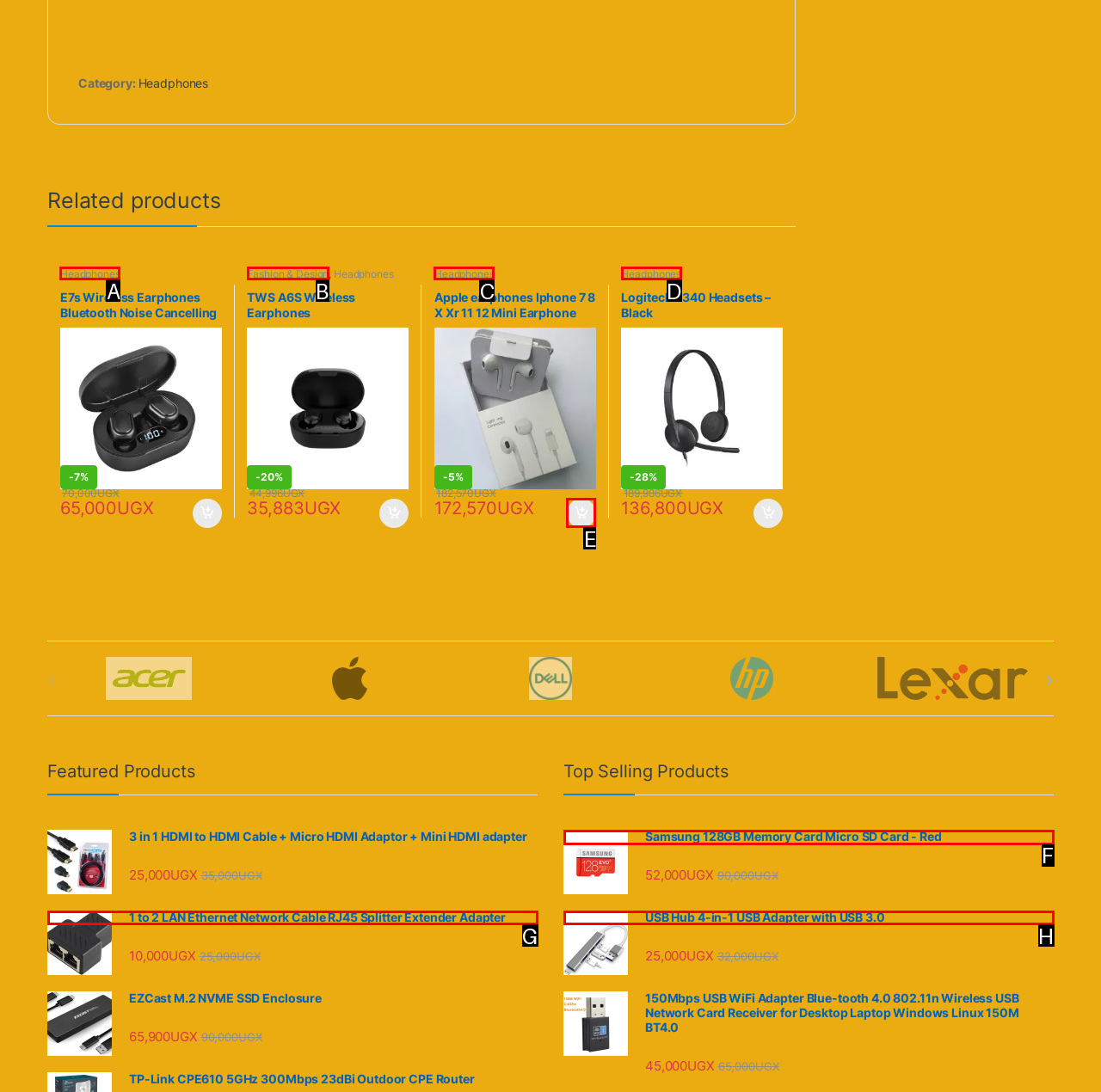Identify which HTML element matches the description: Fashion & Design. Answer with the correct option's letter.

B